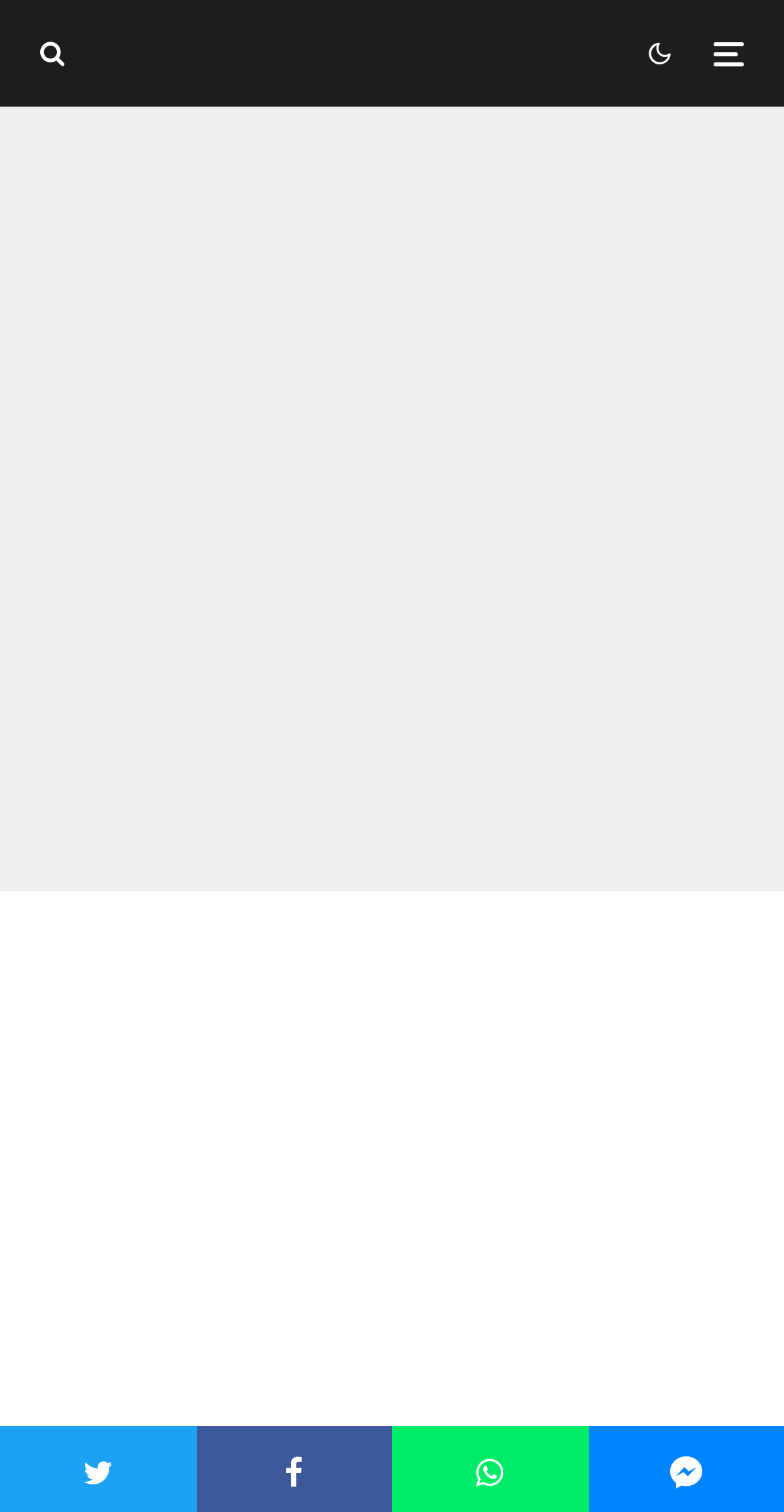Identify the bounding box of the UI element described as follows: "Out N Lou". Provide the coordinates as four float numbers in the range of 0 to 1 [left, top, right, bottom].

[0.264, 0.305, 0.421, 0.331]